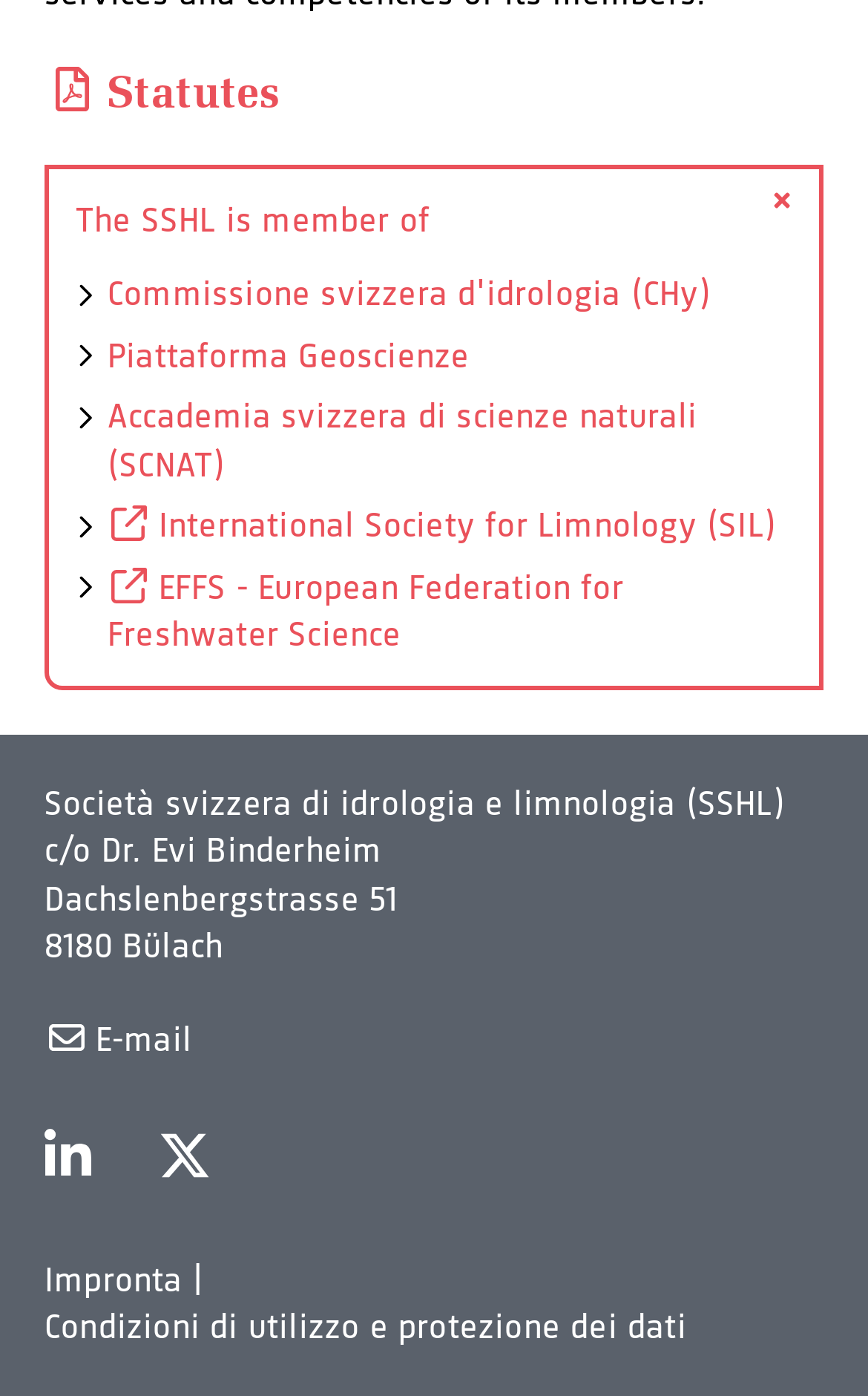Please predict the bounding box coordinates of the element's region where a click is necessary to complete the following instruction: "View the SSHL membership information". The coordinates should be represented by four float numbers between 0 and 1, i.e., [left, top, right, bottom].

[0.087, 0.14, 0.913, 0.174]